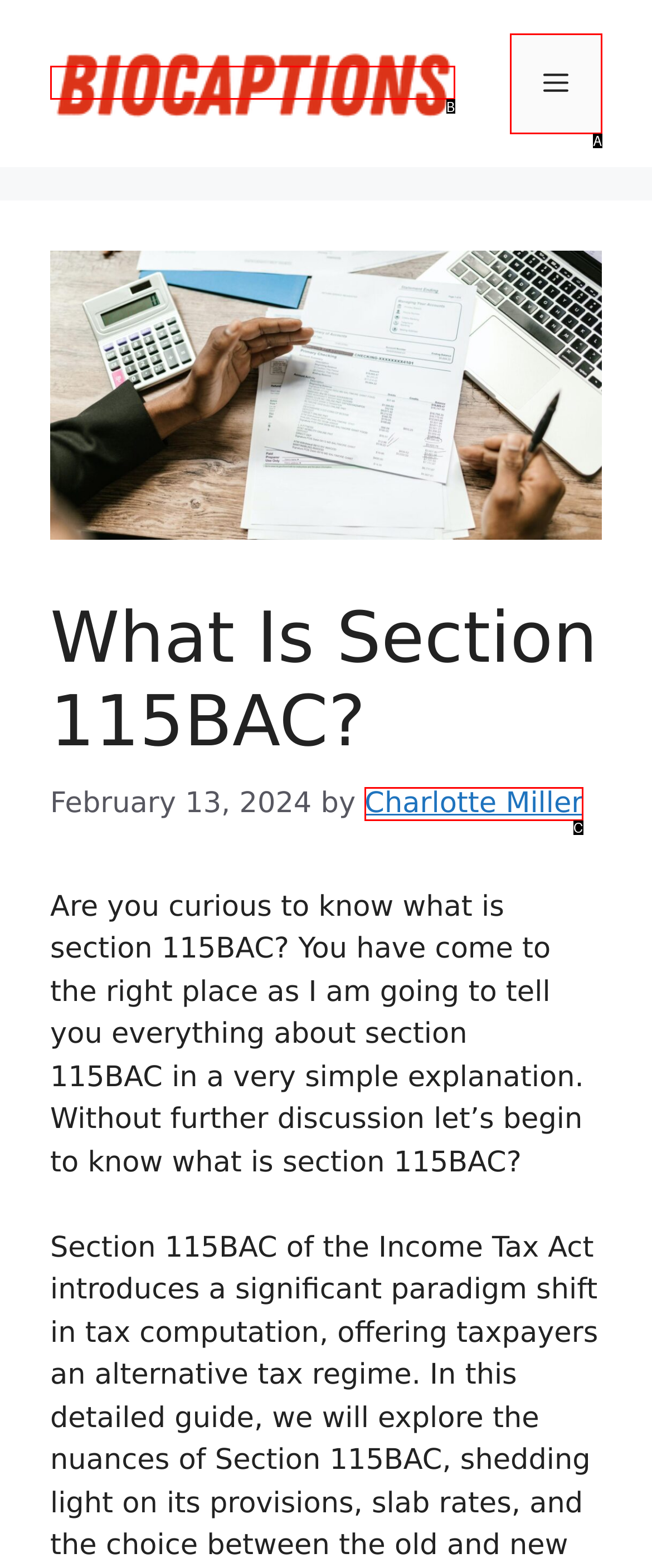From the given choices, indicate the option that best matches: Charlotte Miller
State the letter of the chosen option directly.

C